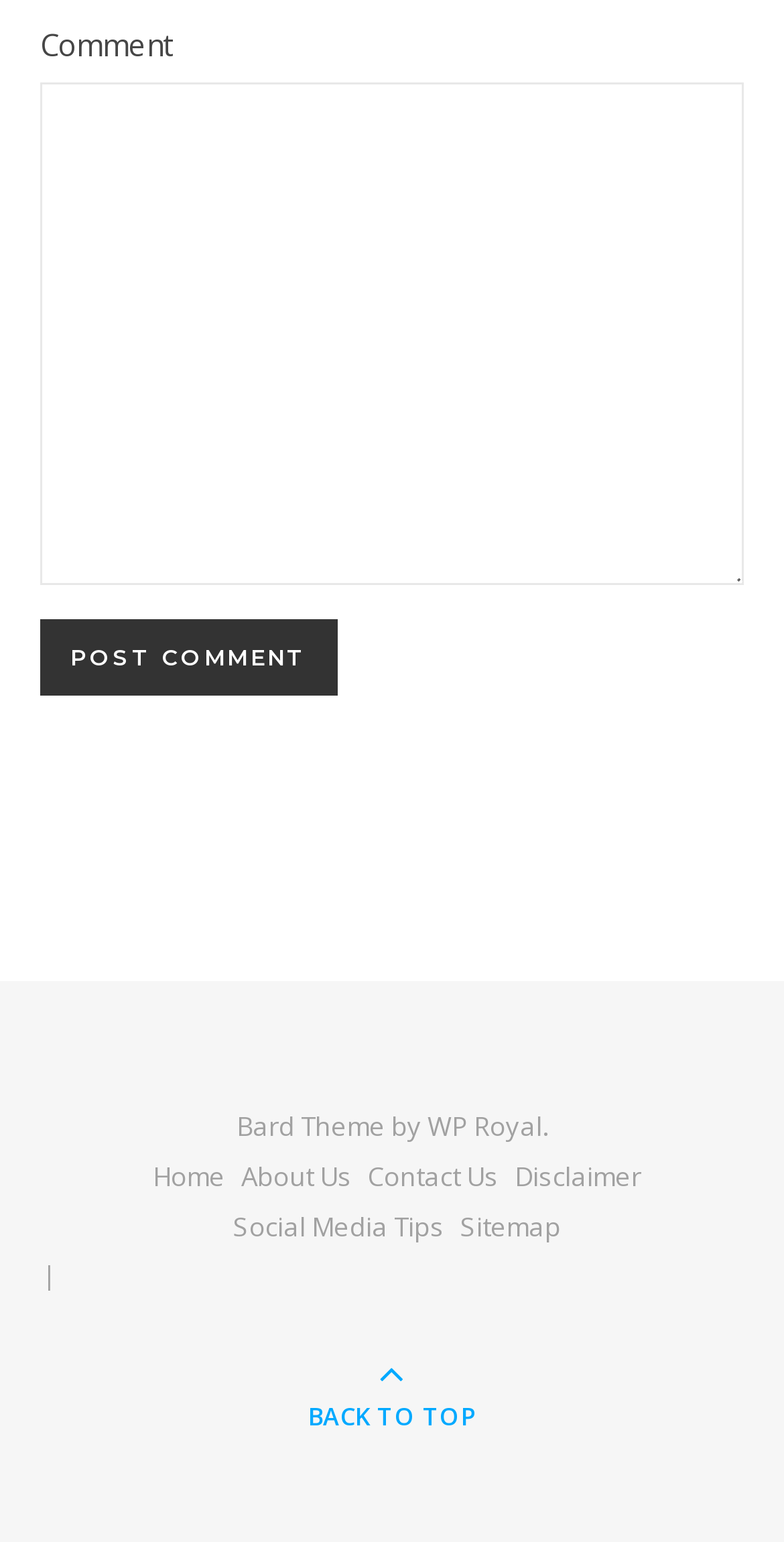Locate the coordinates of the bounding box for the clickable region that fulfills this instruction: "check disclaimer".

[0.656, 0.751, 0.818, 0.774]